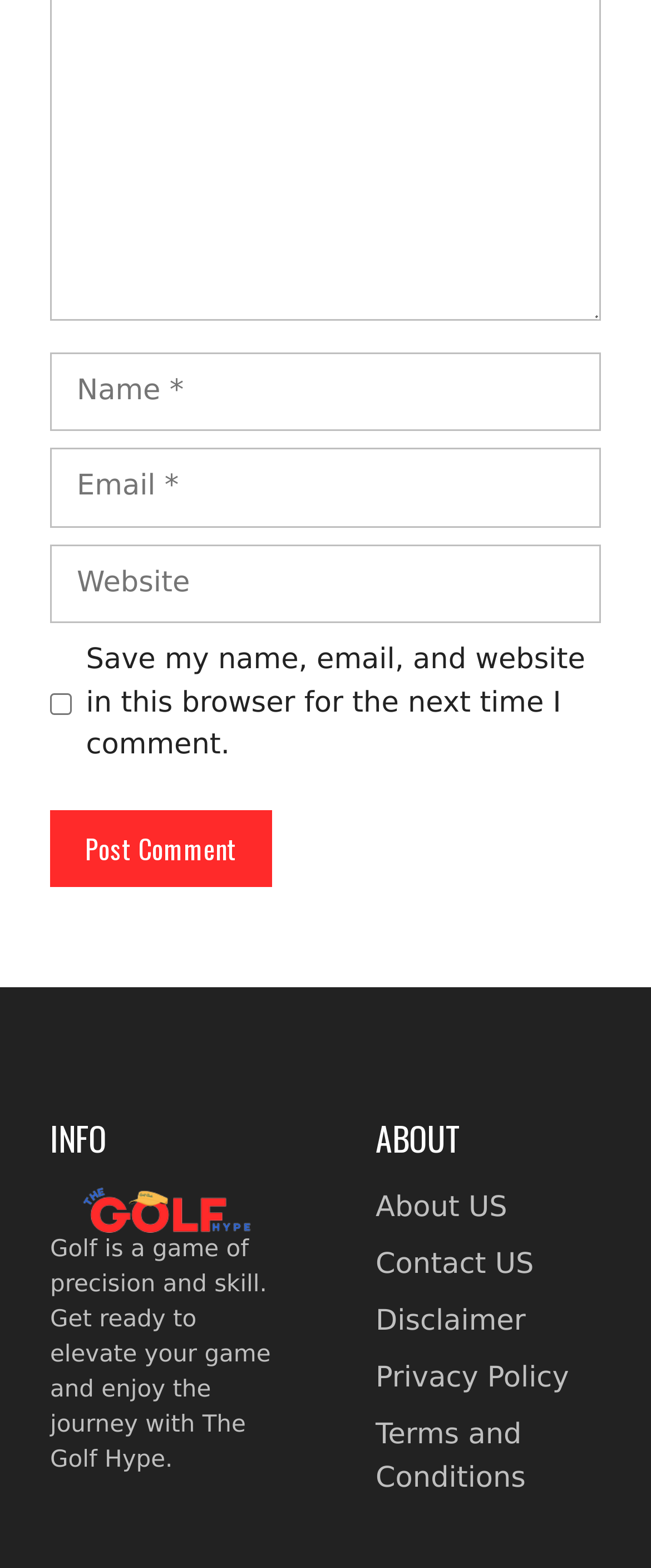Find the bounding box coordinates of the area to click in order to follow the instruction: "Go to About US page".

[0.577, 0.758, 0.779, 0.785]